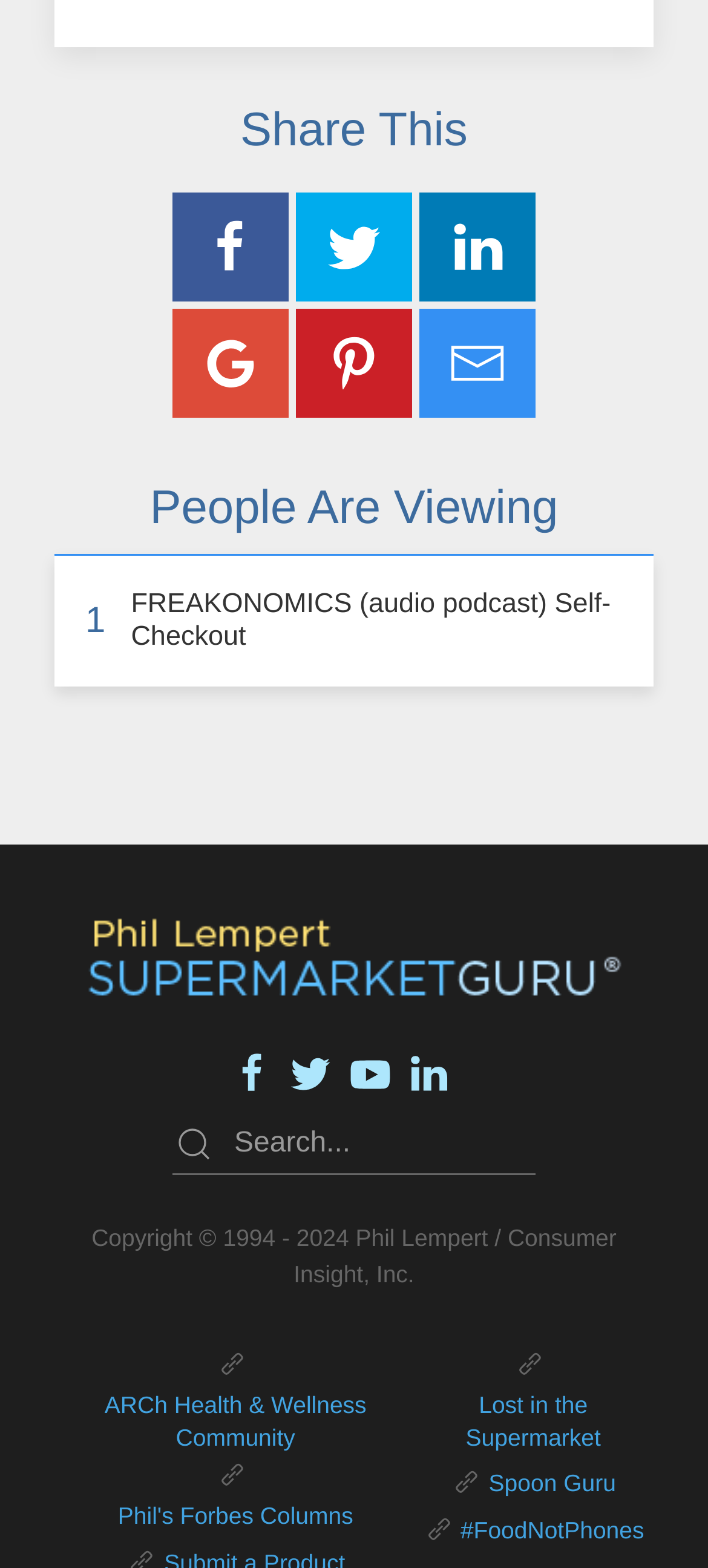Use one word or a short phrase to answer the question provided: 
What is the title of the second heading?

People Are Viewing